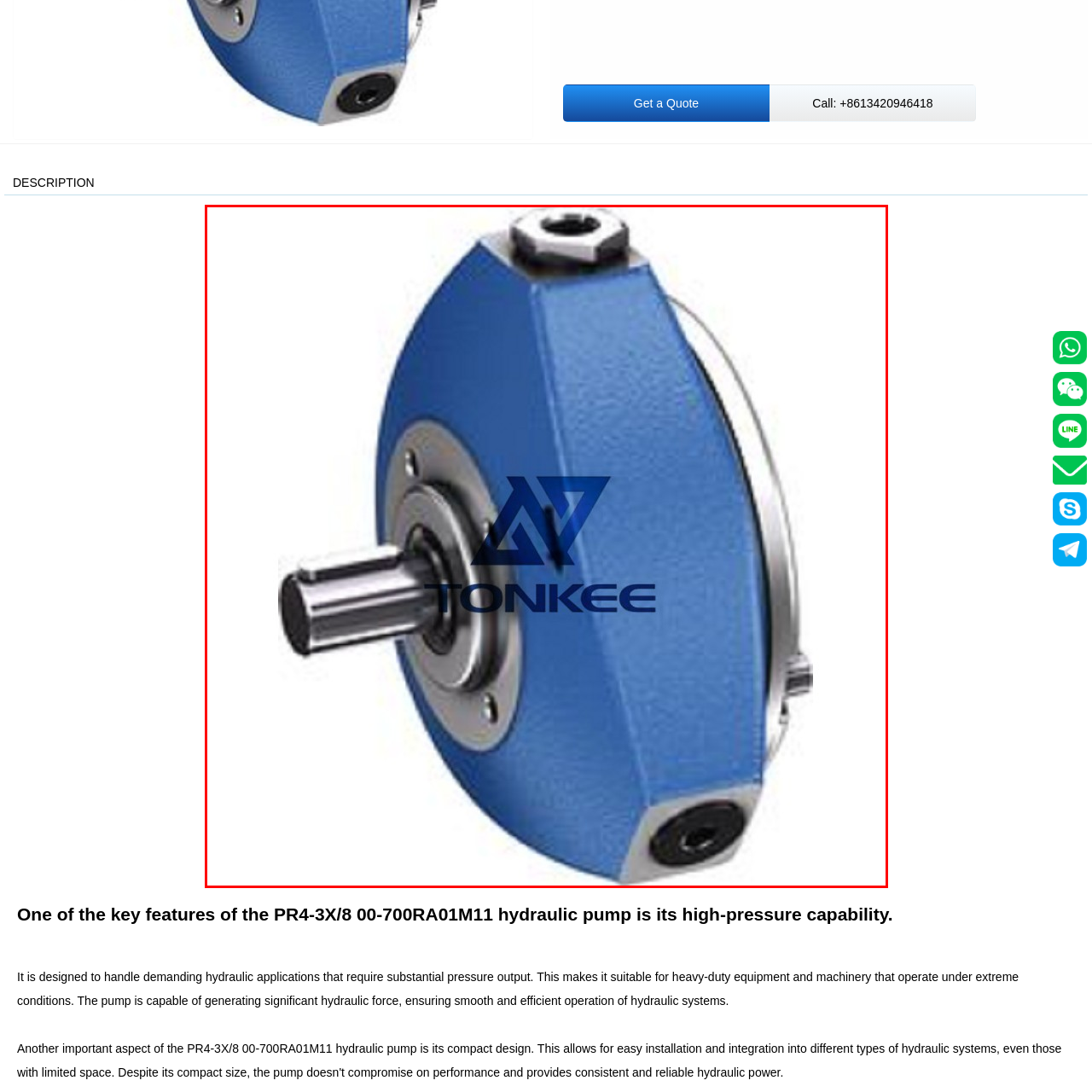Focus on the area marked by the red box, What is the brand name of the pump? 
Answer briefly using a single word or phrase.

TONKEE